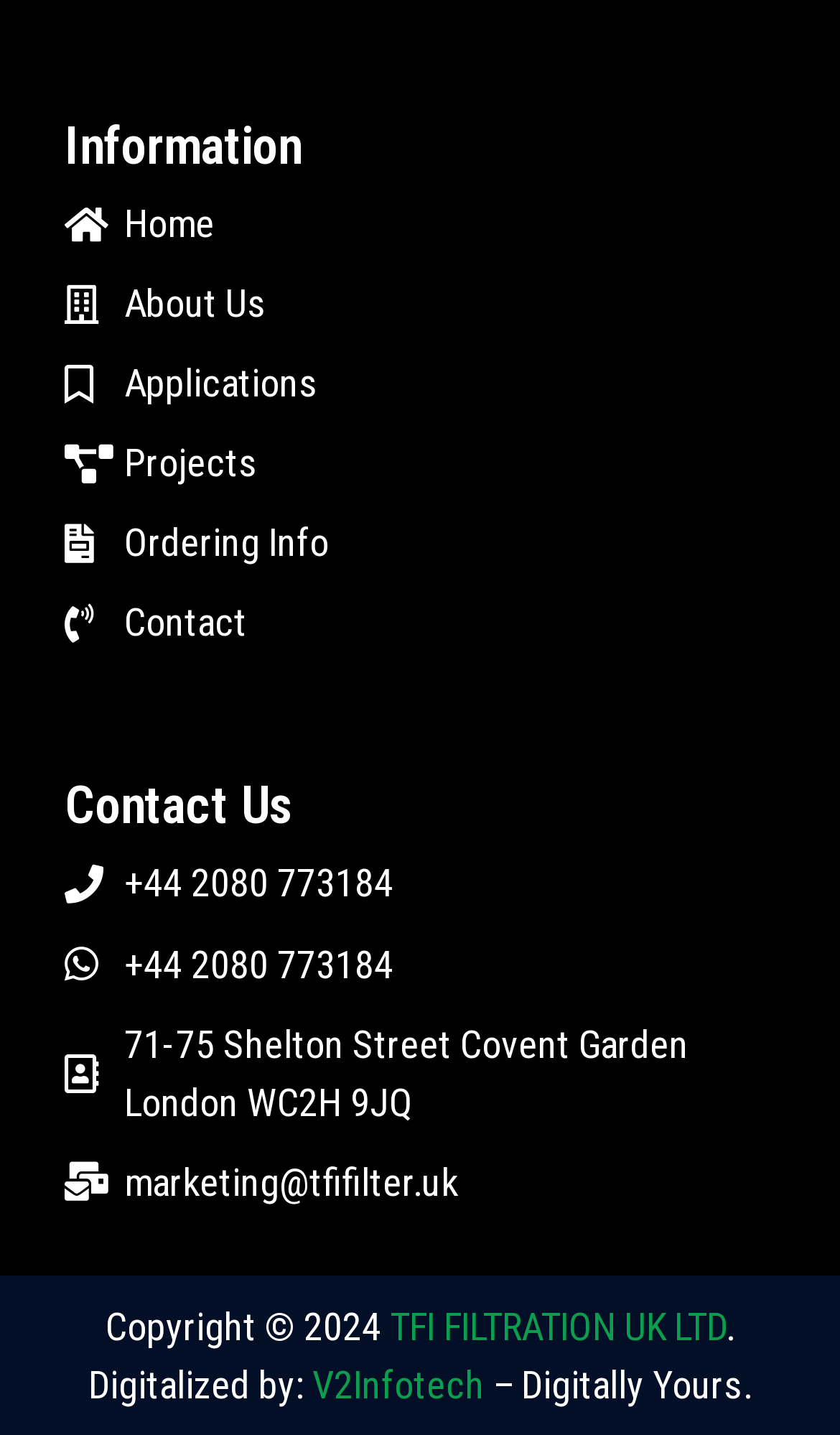Carefully observe the image and respond to the question with a detailed answer:
What is the company's address?

I found the company's address by looking at the static text element on the webpage, which is located below the contact information and contains the full address.